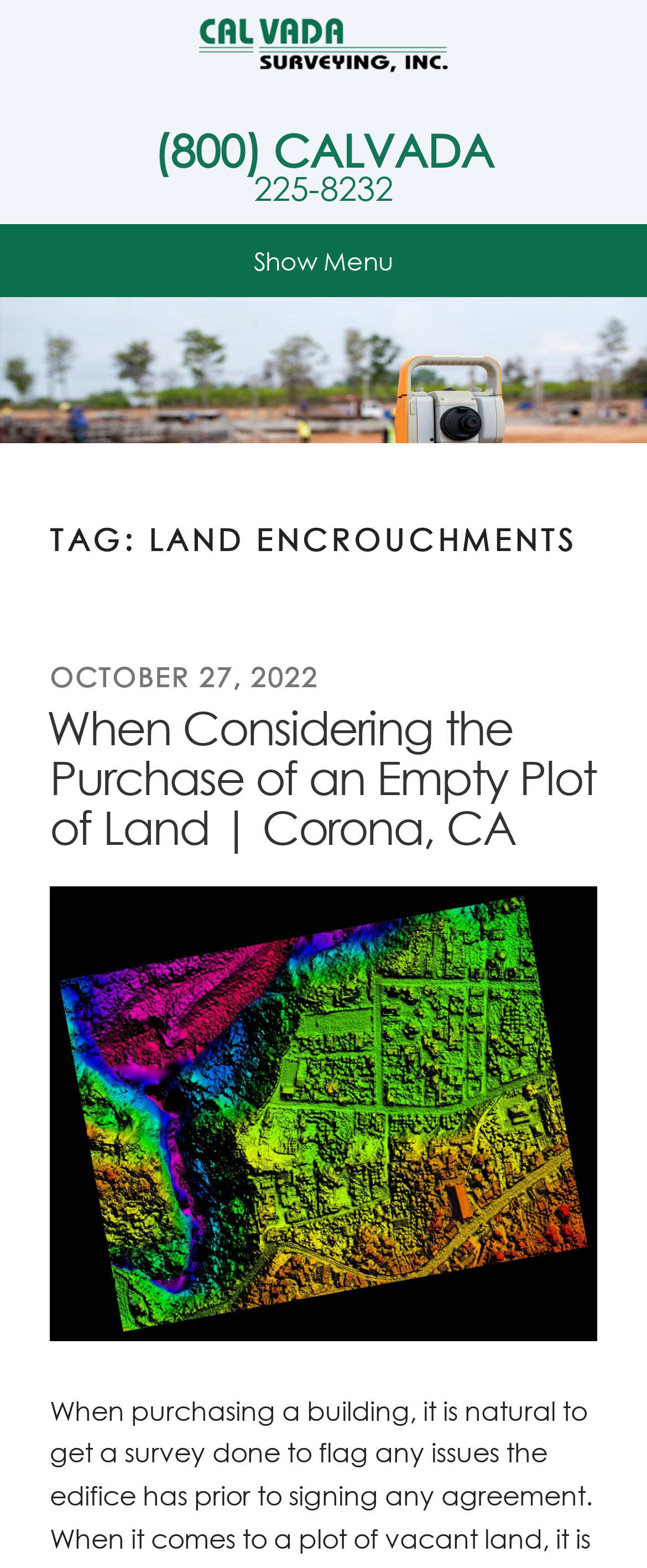What is the phone number of Calvada Surveying?
Look at the image and respond with a one-word or short phrase answer.

225-8232